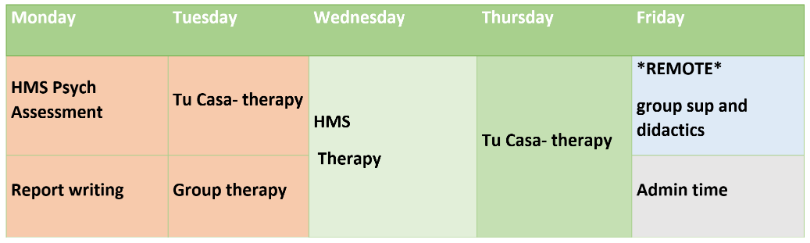How many times does 'Tu Casa-therapy' appear in the schedule?
Using the information presented in the image, please offer a detailed response to the question.

By examining the schedule, we can see that 'Tu Casa-therapy' is listed under Tuesday and Thursday, indicating that it appears twice in the schedule.